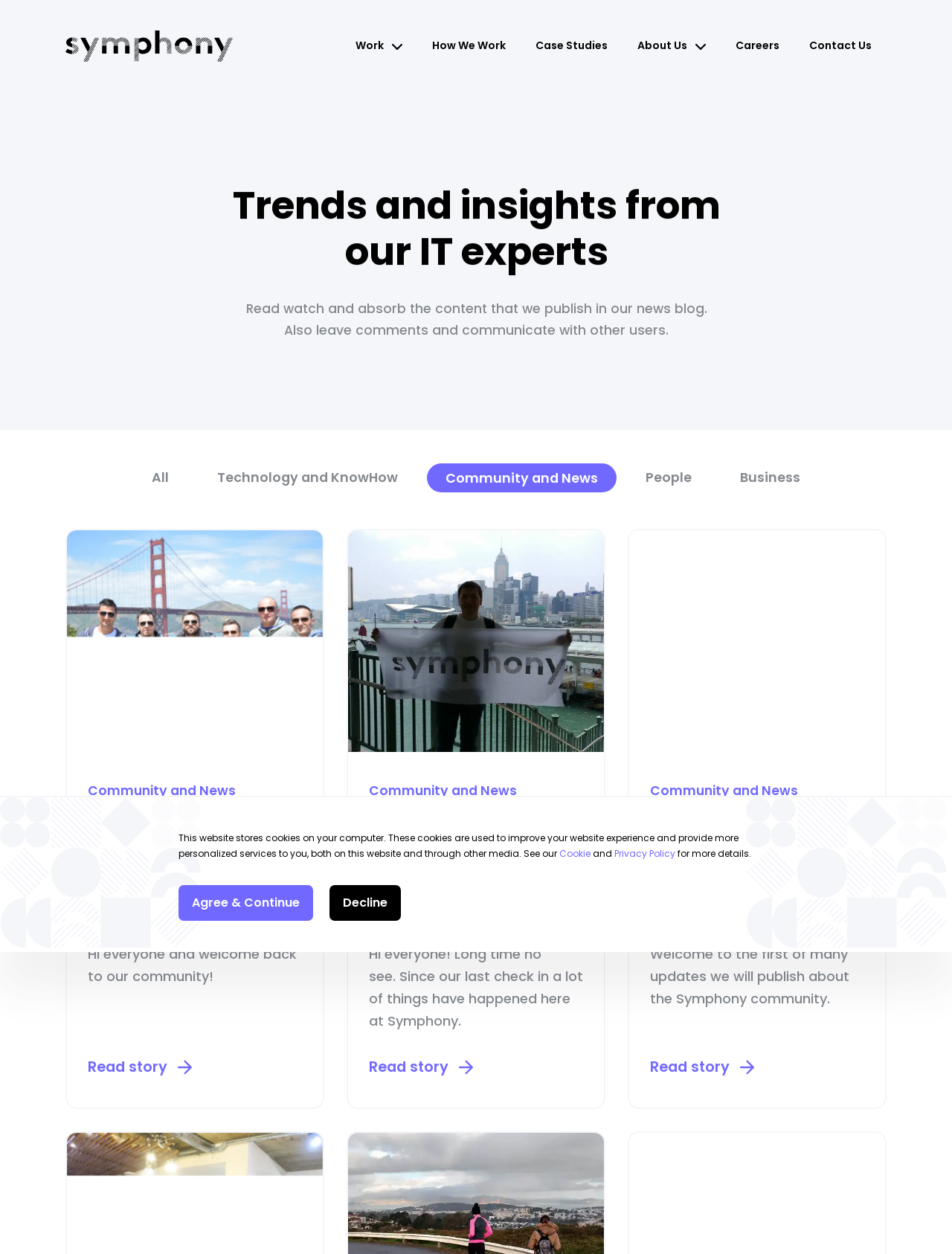Specify the bounding box coordinates (top-left x, top-left y, bottom-right x, bottom-right y) of the UI element in the screenshot that matches this description: About Us

[0.654, 0.0, 0.757, 0.074]